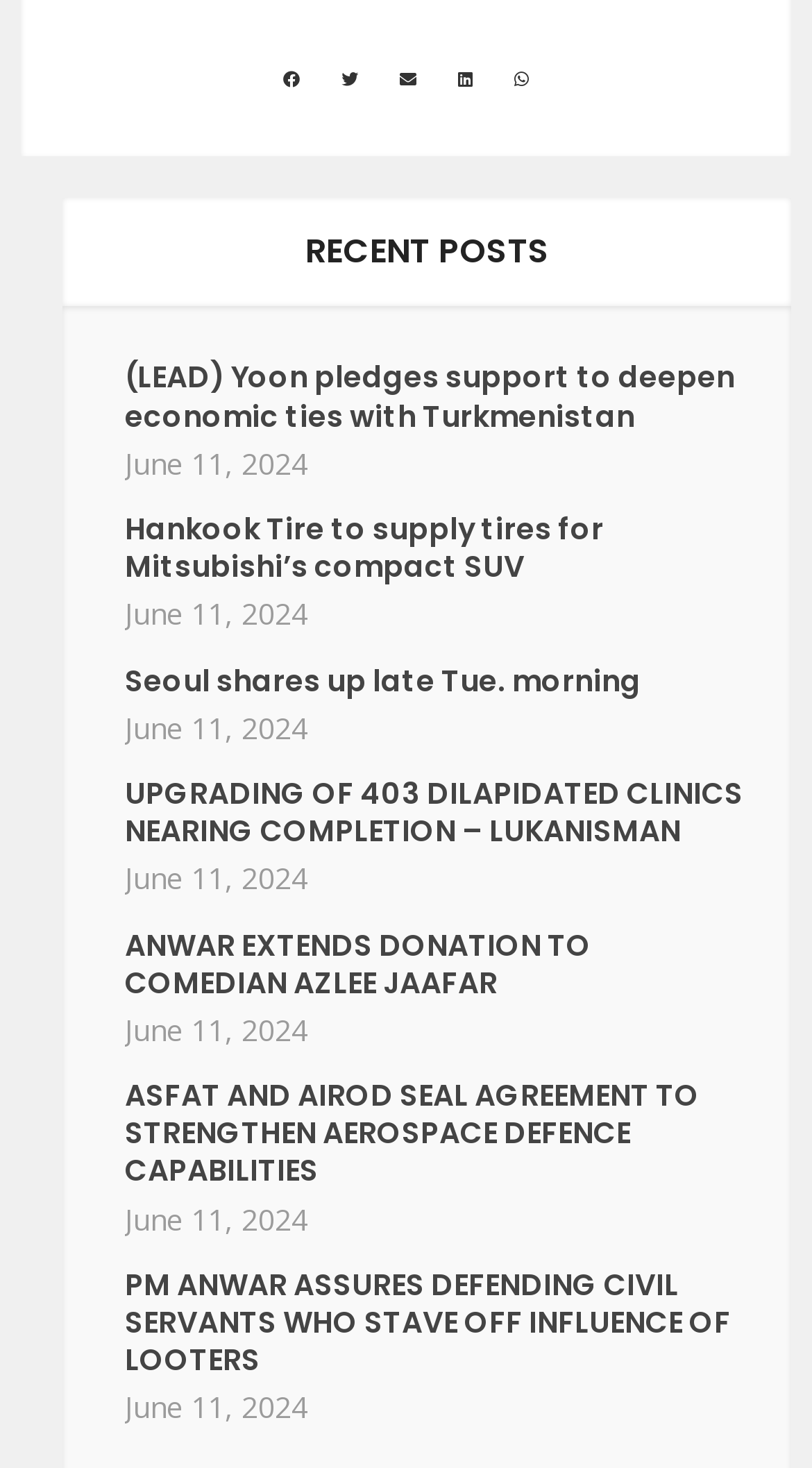Specify the bounding box coordinates of the element's region that should be clicked to achieve the following instruction: "Read more about Yoon pledges support to deepen economic ties with Turkmenistan". The bounding box coordinates consist of four float numbers between 0 and 1, in the format [left, top, right, bottom].

[0.154, 0.243, 0.905, 0.297]